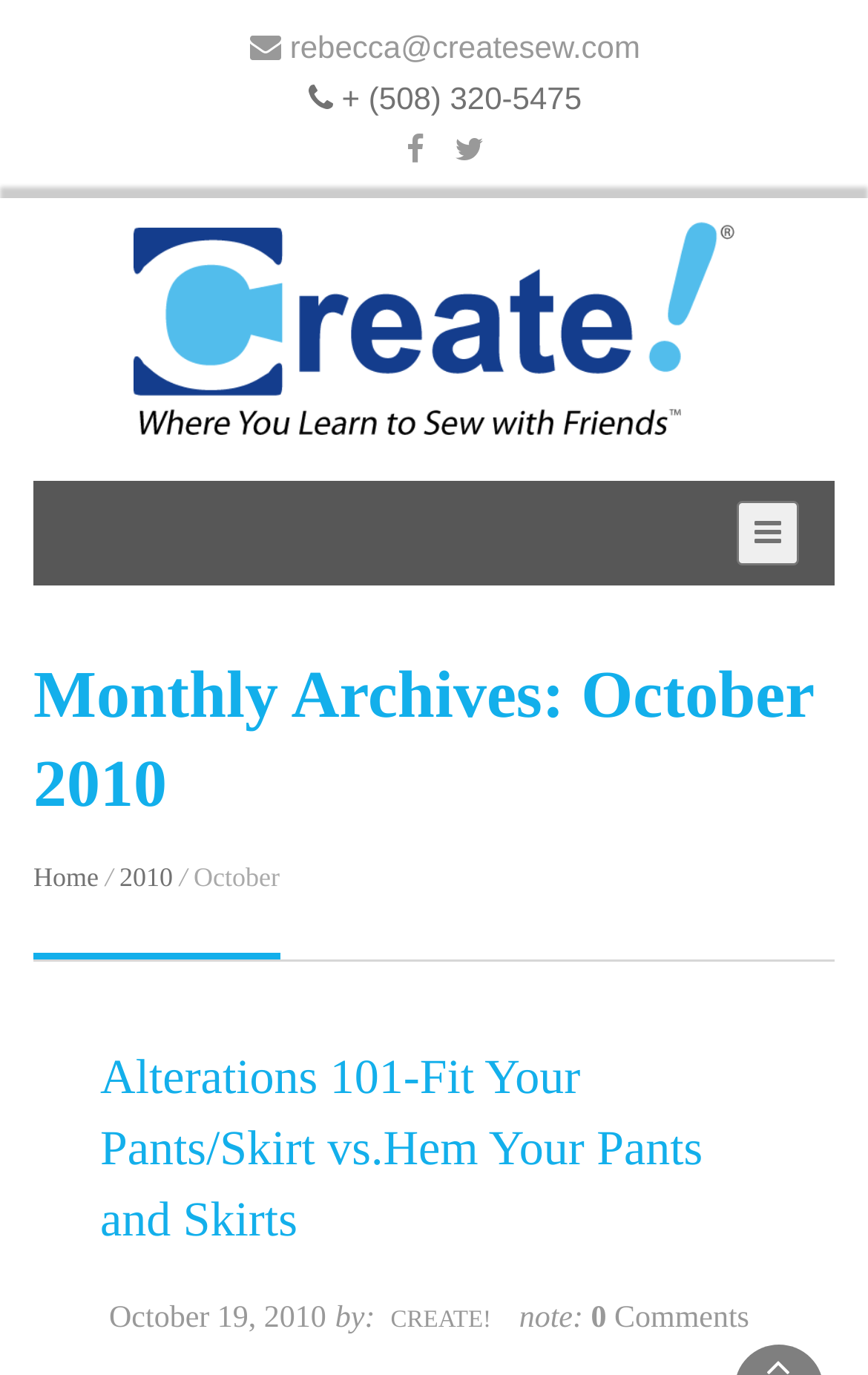Give a complete and precise description of the webpage's appearance.

This webpage appears to be a blog post from October 2010. At the top, there is a header section with a title "October, 2010 - Create!" and a few links and contact information, including an email address and phone number. Below the header, there is a prominent link to "Create!" with an accompanying image.

On the left side of the page, there is a navigation menu with links to "Home" and "2010", separated by a slash. Below the navigation menu, there is a heading that reads "Monthly Archives: October 2010".

The main content of the page is a blog post titled "Alterations 101-Fit Your Pants/Skirt vs.Hem Your Pants and Skirts". The post has a date stamp of October 19, 2010, and is attributed to an author, "CREATE!". There is also a note and a link to comments at the bottom of the post.

On the right side of the page, there are a few social media links, represented by icons, and a button with a plus sign.